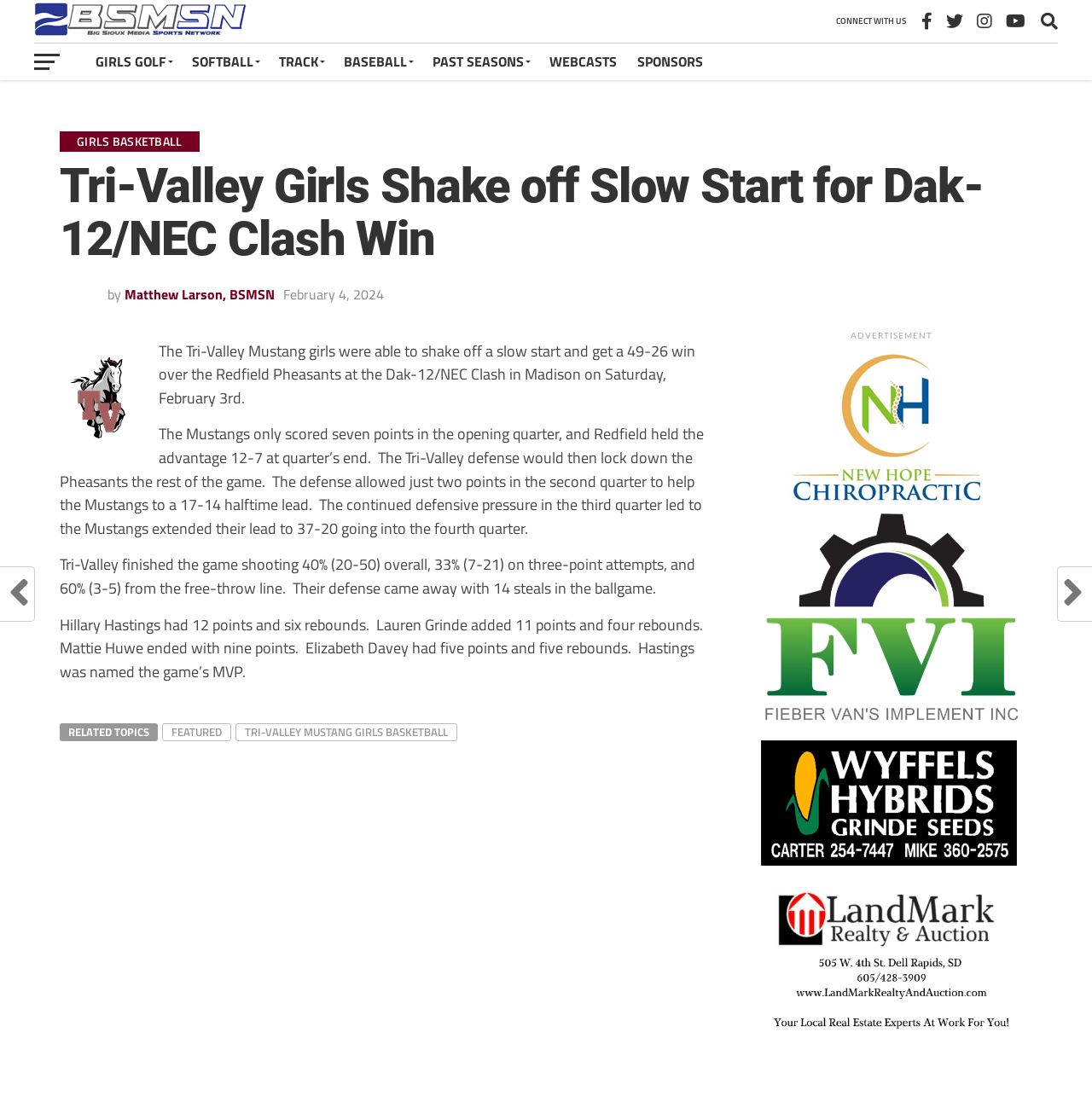Identify the bounding box coordinates for the UI element described as follows: "alt="Grinde Seeds"". Ensure the coordinates are four float numbers between 0 and 1, formatted as [left, top, right, bottom].

[0.697, 0.775, 0.931, 0.794]